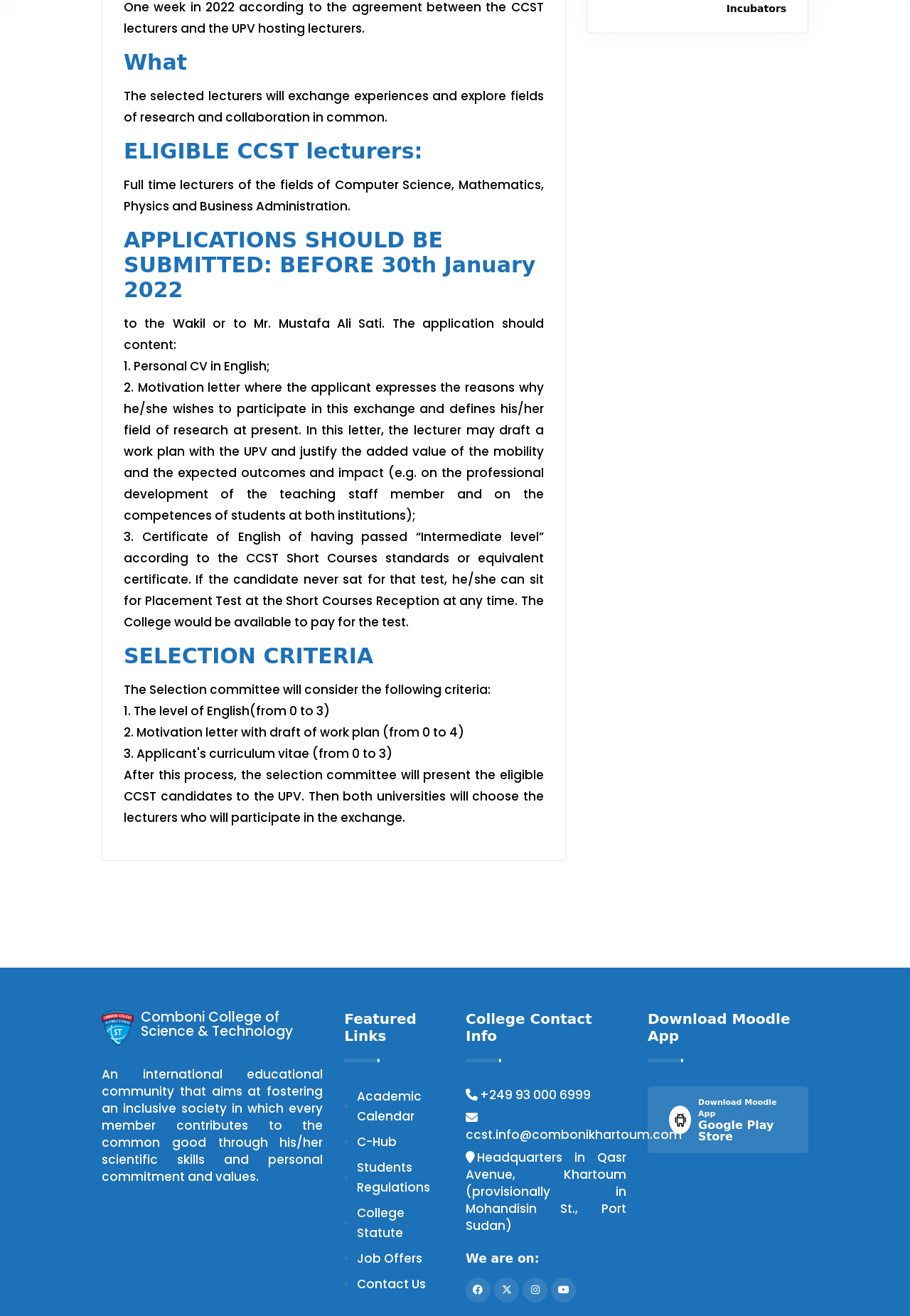Determine the bounding box of the UI element mentioned here: "Academic Calendar". The coordinates must be in the format [left, top, right, bottom] with values ranging from 0 to 1.

[0.392, 0.827, 0.464, 0.855]